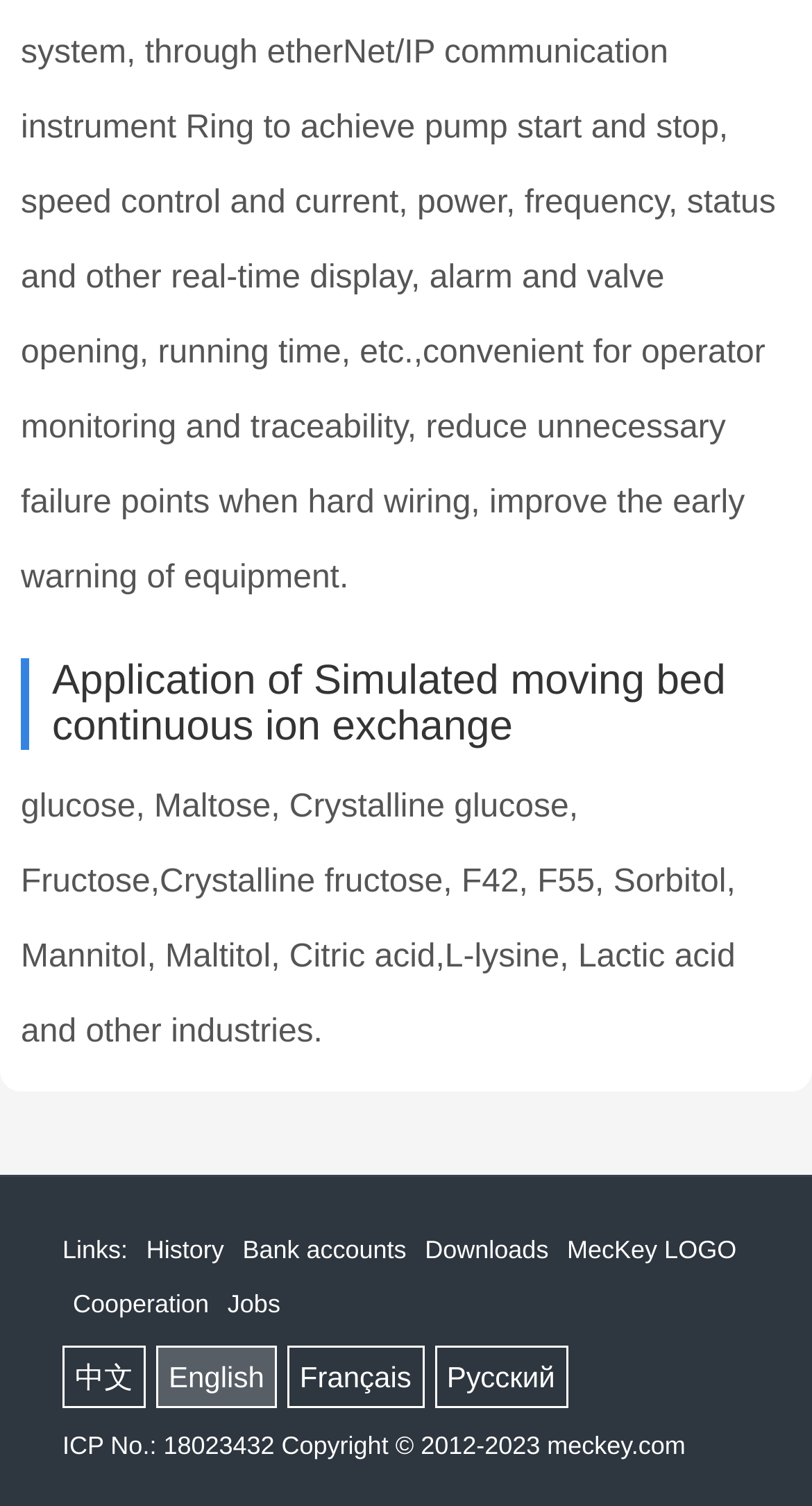Please determine the bounding box coordinates for the element that should be clicked to follow these instructions: "Switch to 'English' language".

[0.192, 0.893, 0.341, 0.934]